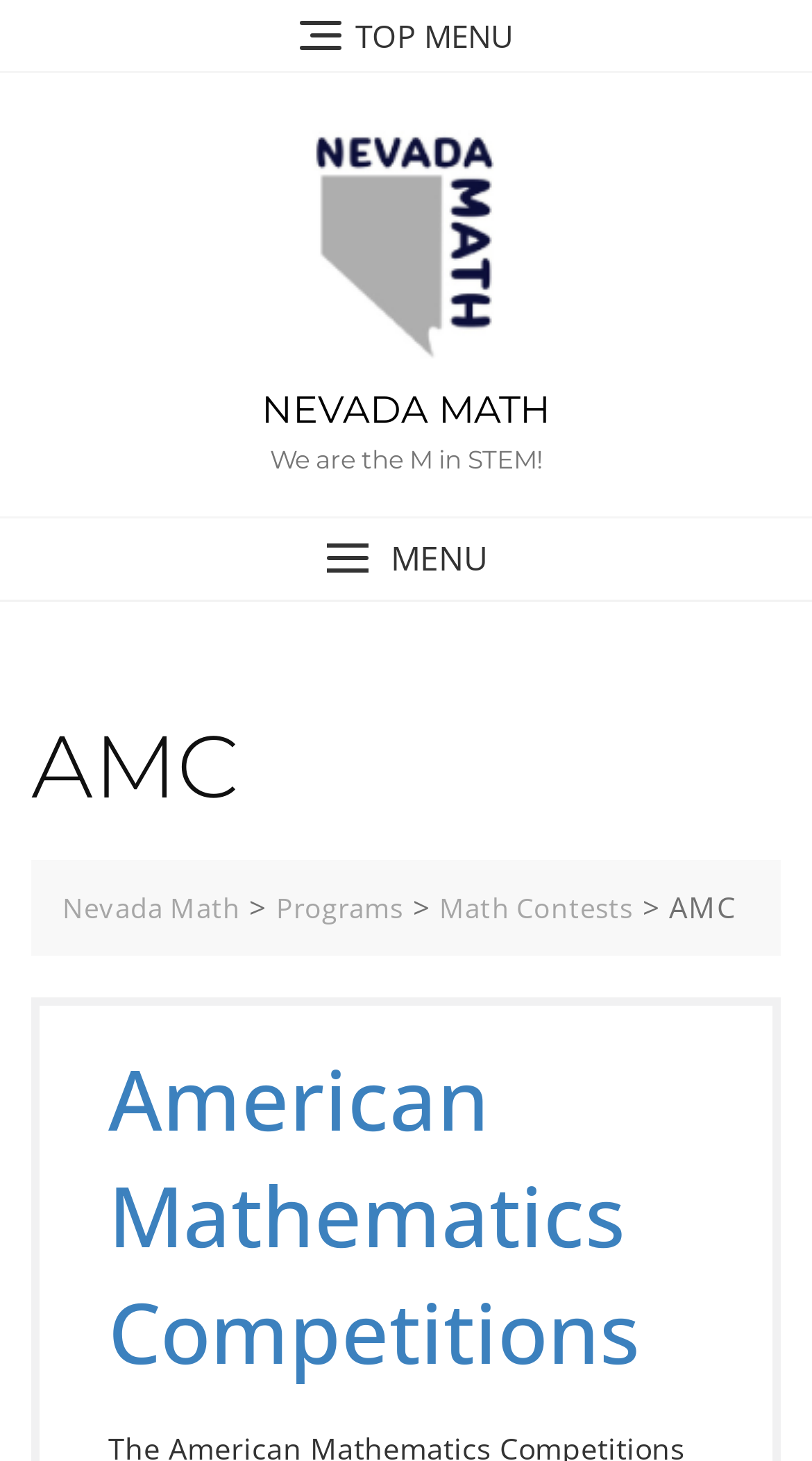Is there a button to open a menu?
Using the image as a reference, deliver a detailed and thorough answer to the question.

A button to open a menu can be found in the top section of the webpage, where it is labeled as 'MENU' and has a 'hasPopup' attribute. This indicates that clicking the button will open a menu or dropdown list.